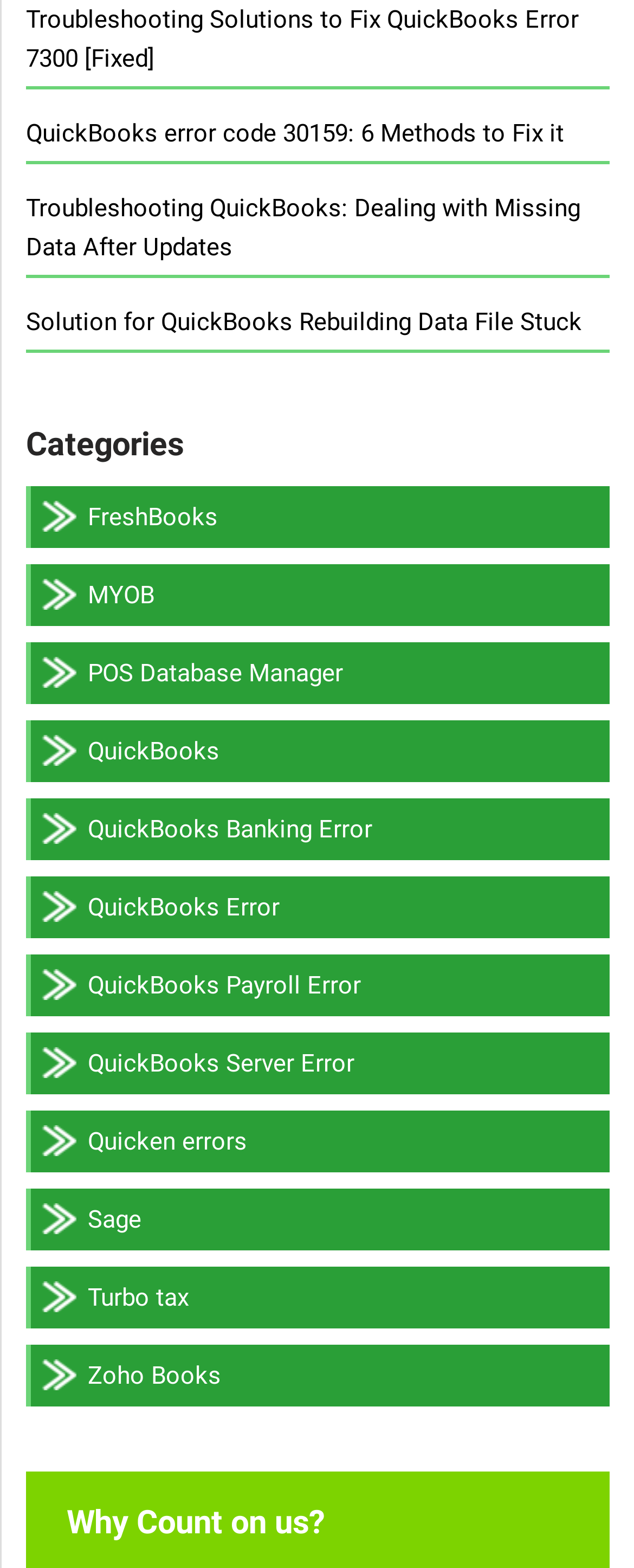Determine the bounding box coordinates for the element that should be clicked to follow this instruction: "View the category of QuickBooks". The coordinates should be given as four float numbers between 0 and 1, in the format [left, top, right, bottom].

[0.138, 0.47, 0.346, 0.488]